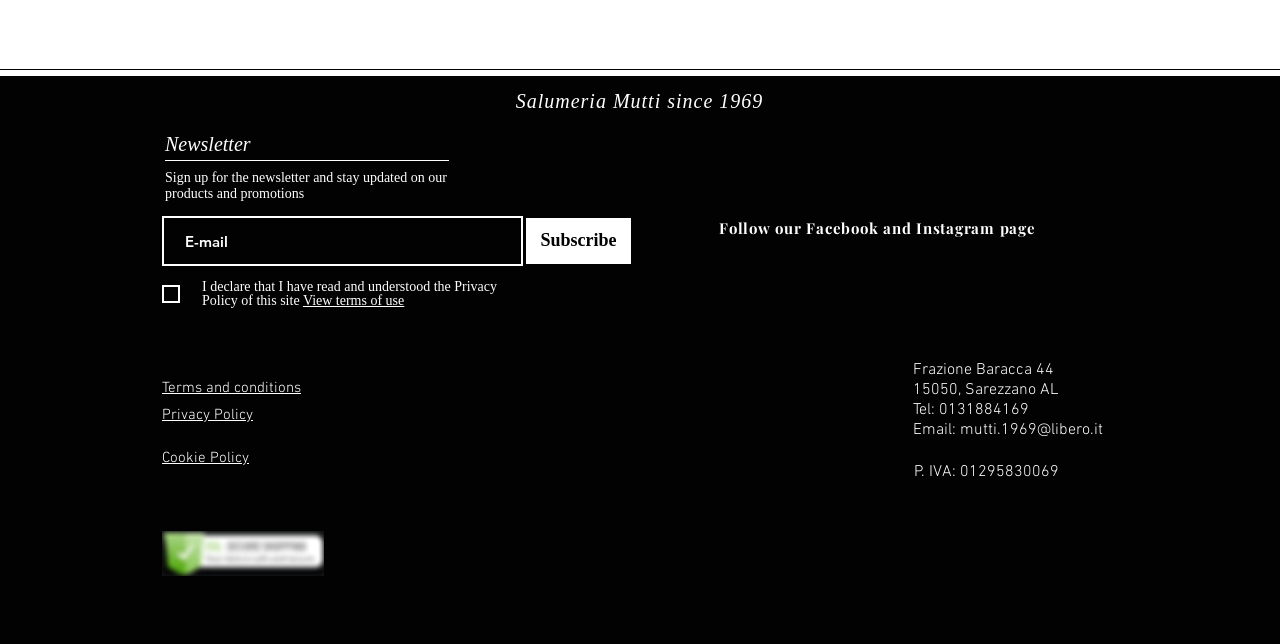Using floating point numbers between 0 and 1, provide the bounding box coordinates in the format (top-left x, top-left y, bottom-right x, bottom-right y). Locate the UI element described here: View terms of use

[0.234, 0.455, 0.316, 0.478]